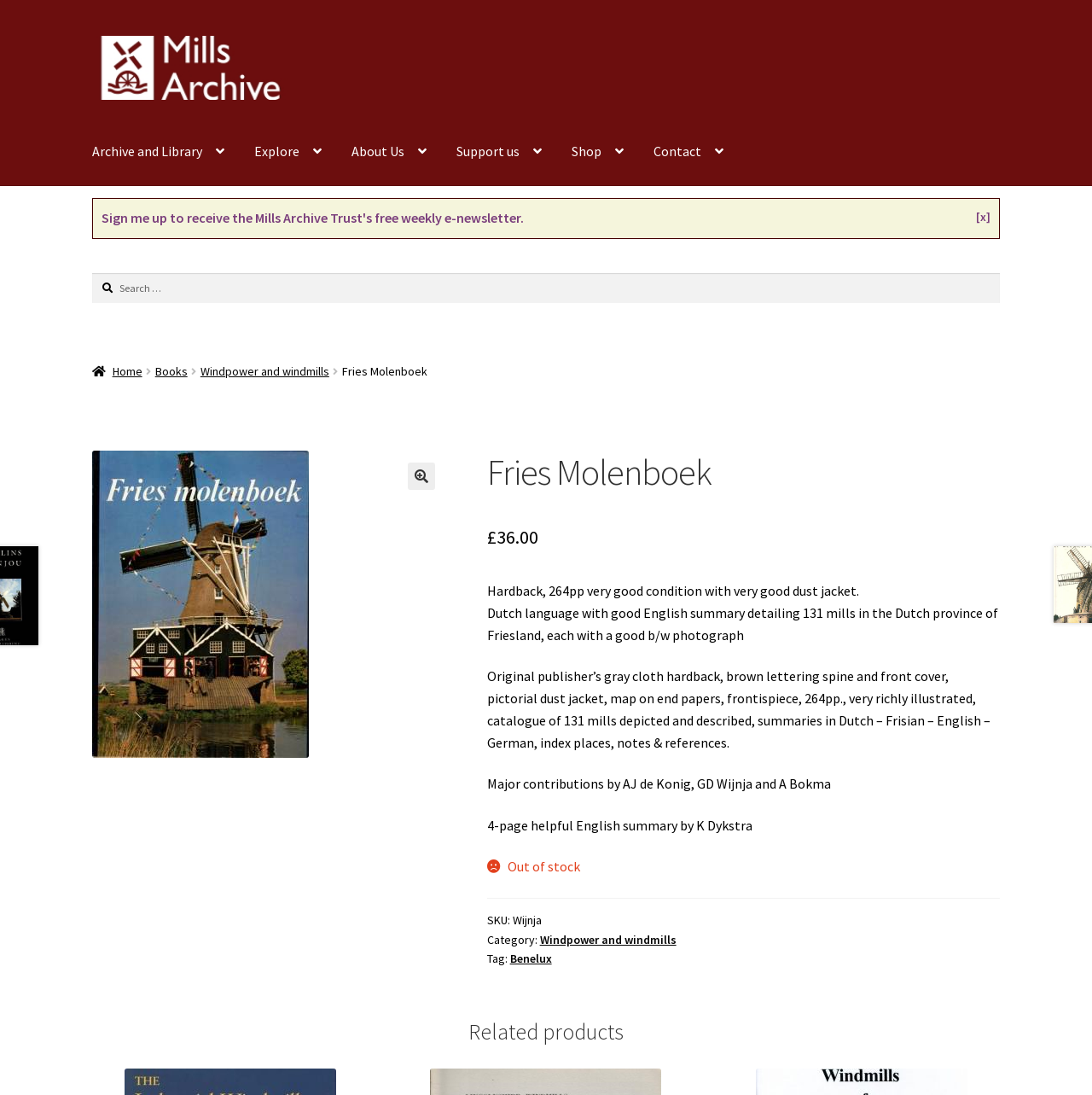Locate the bounding box for the described UI element: "About Us". Ensure the coordinates are four float numbers between 0 and 1, formatted as [left, top, right, bottom].

[0.309, 0.109, 0.403, 0.169]